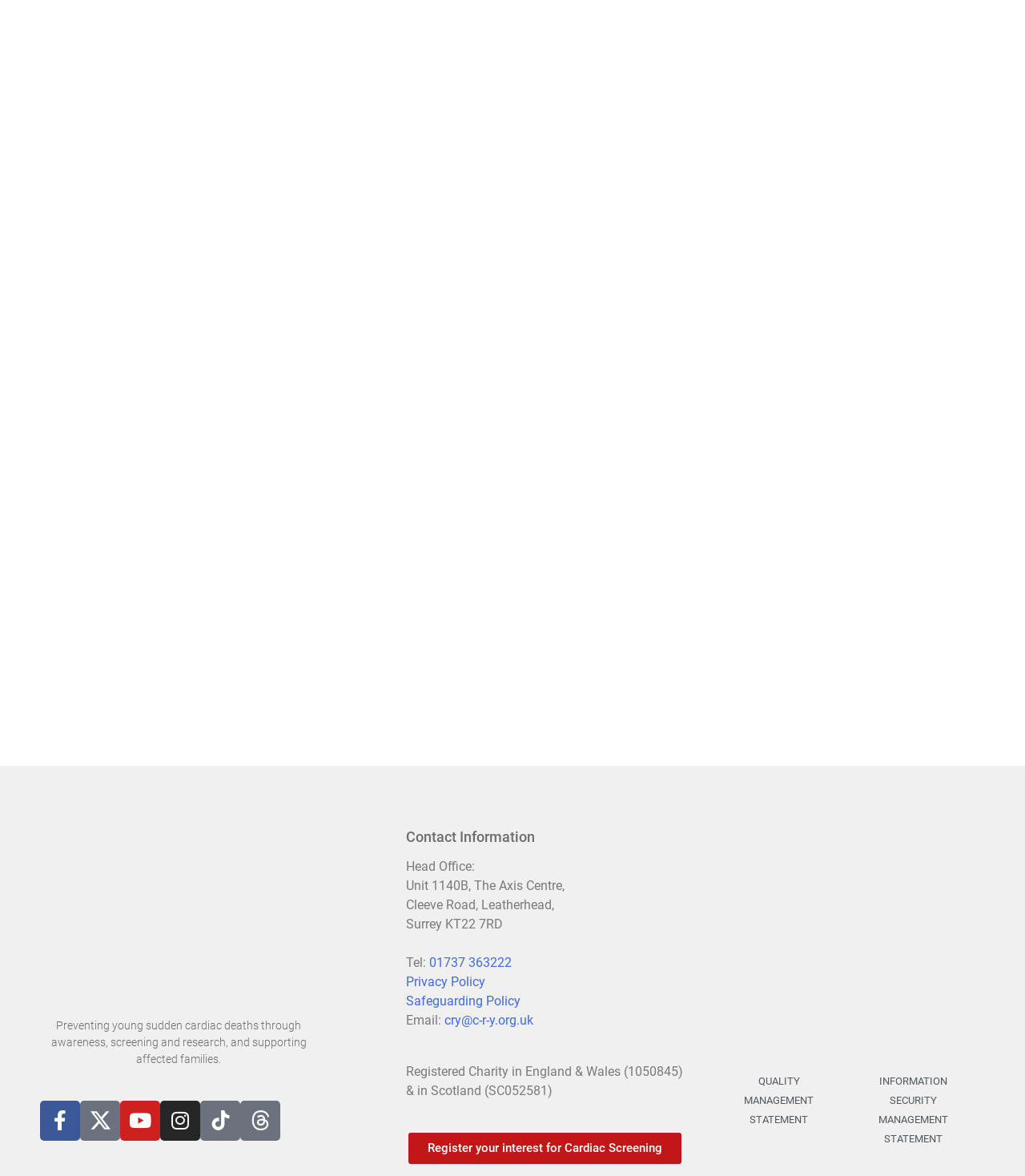Respond to the question with just a single word or phrase: 
What is the address of the Head Office?

Unit 1140B, The Axis Centre, Cleeve Road, Leatherhead, Surrey KT22 7RD